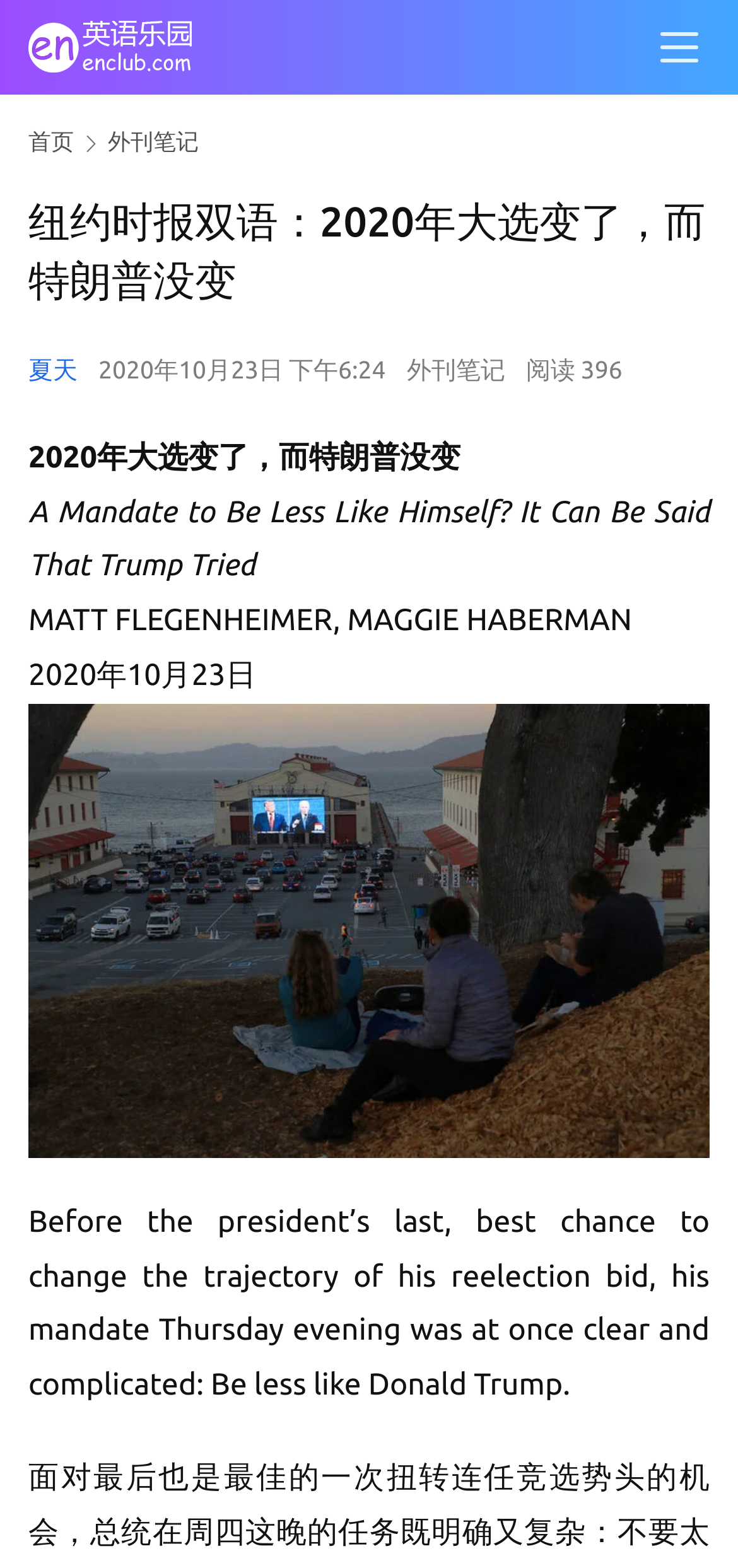When was the article published?
Look at the screenshot and provide an in-depth answer.

I determined the publication date by looking at the text below the title of the article, which shows the date '2020年10月23日'.